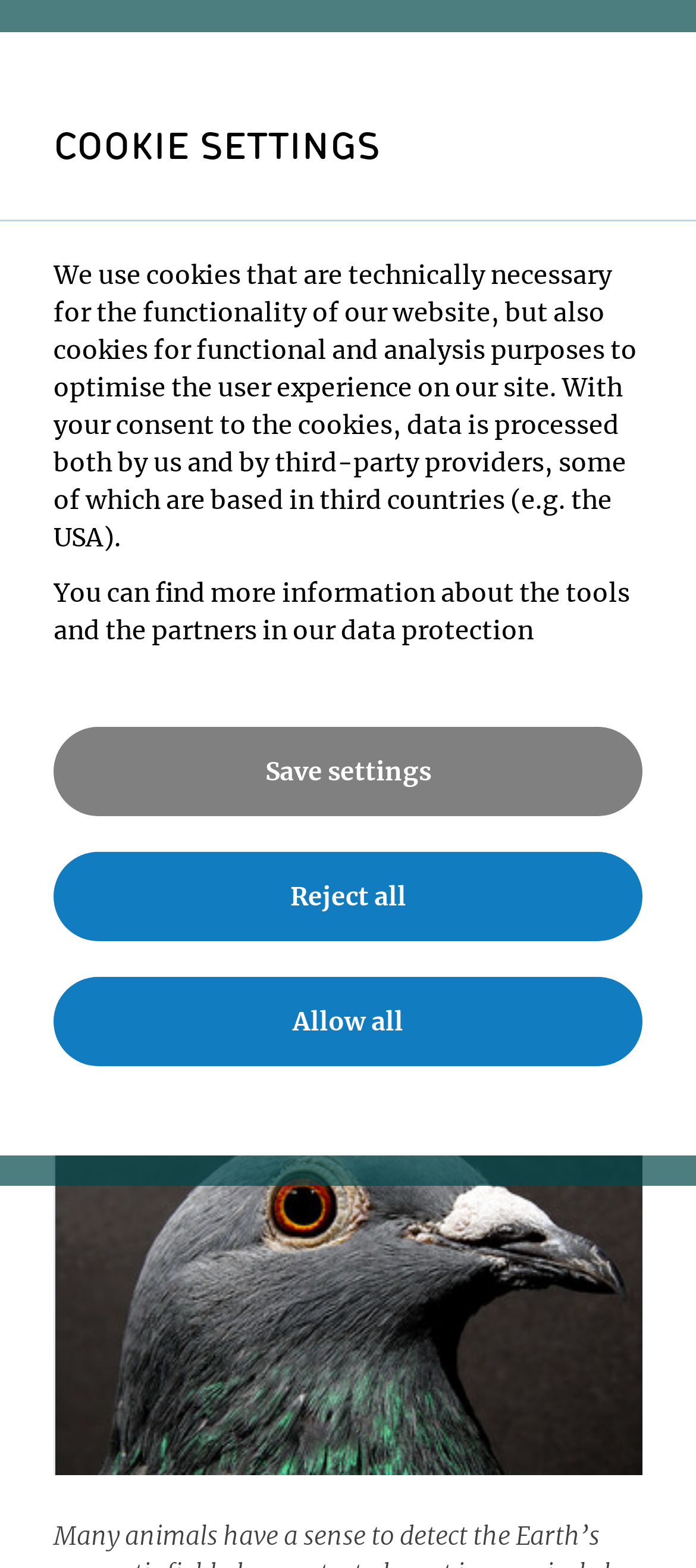Explain the webpage in detail.

This webpage appears to be a research article from the Research Institute of Molecular Pathology (IMP). At the top, there is a link and a button, with the link taking up most of the width. Below this, there is a heading that reads "Article". 

To the right of the "Article" heading, there is a link labeled "All News". The main article title, "A clue on how pigeons 'see' the Earth’s magnetic field", is a heading that spans most of the width. Below this, there is a horizontal separator line. 

The article's publication date, "14 AUG 2020", is displayed below the separator line. At the bottom of the page, there is a link that takes up most of the width. 

On the left side of the page, there is a section dedicated to cookie settings, with a heading that reads "COOKIE SETTINGS". Below this, there are two blocks of text that explain the use of cookies on the website. 

There are three tabs below the text, labeled "Technically necessary", "Analytical", and "Functional", each with a corresponding checkbox and button. The buttons are expandable, and the "Analytical" and "Functional" tabs are currently expanded. 

Below the tabs, there are three buttons: "Save settings", "Reject all", and "Allow all".